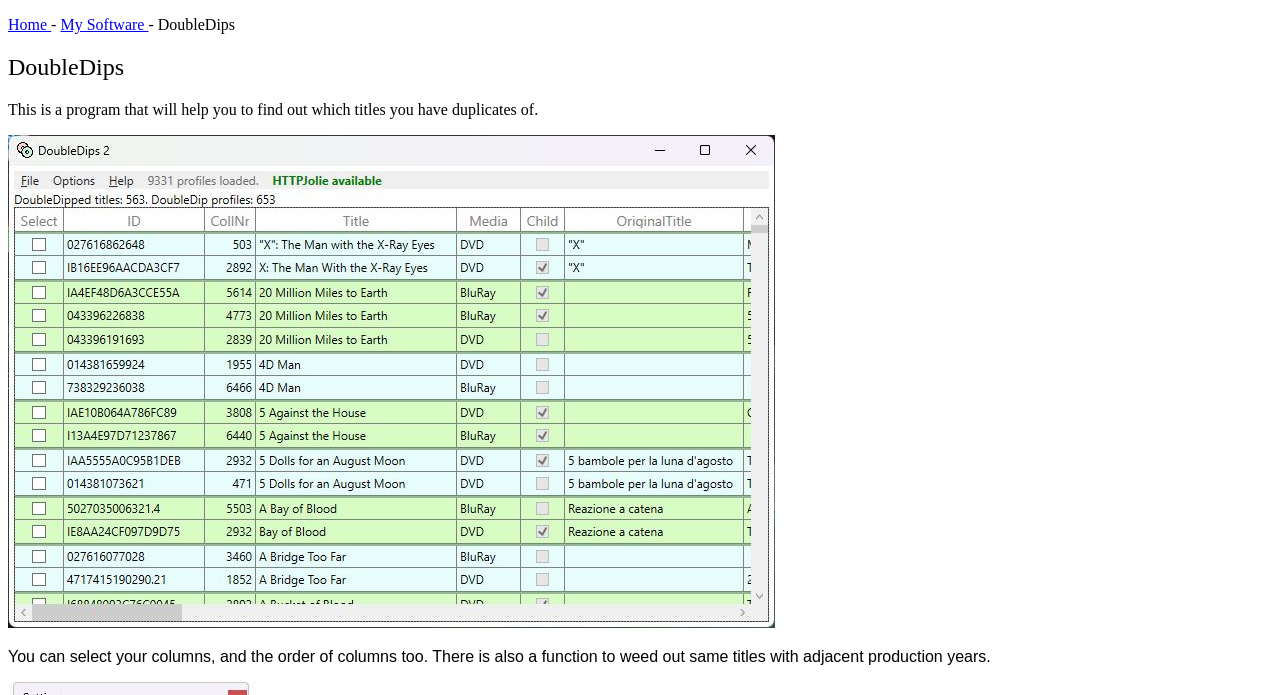What type of data is this program designed for?
Based on the image content, provide your answer in one word or a short phrase.

Titles